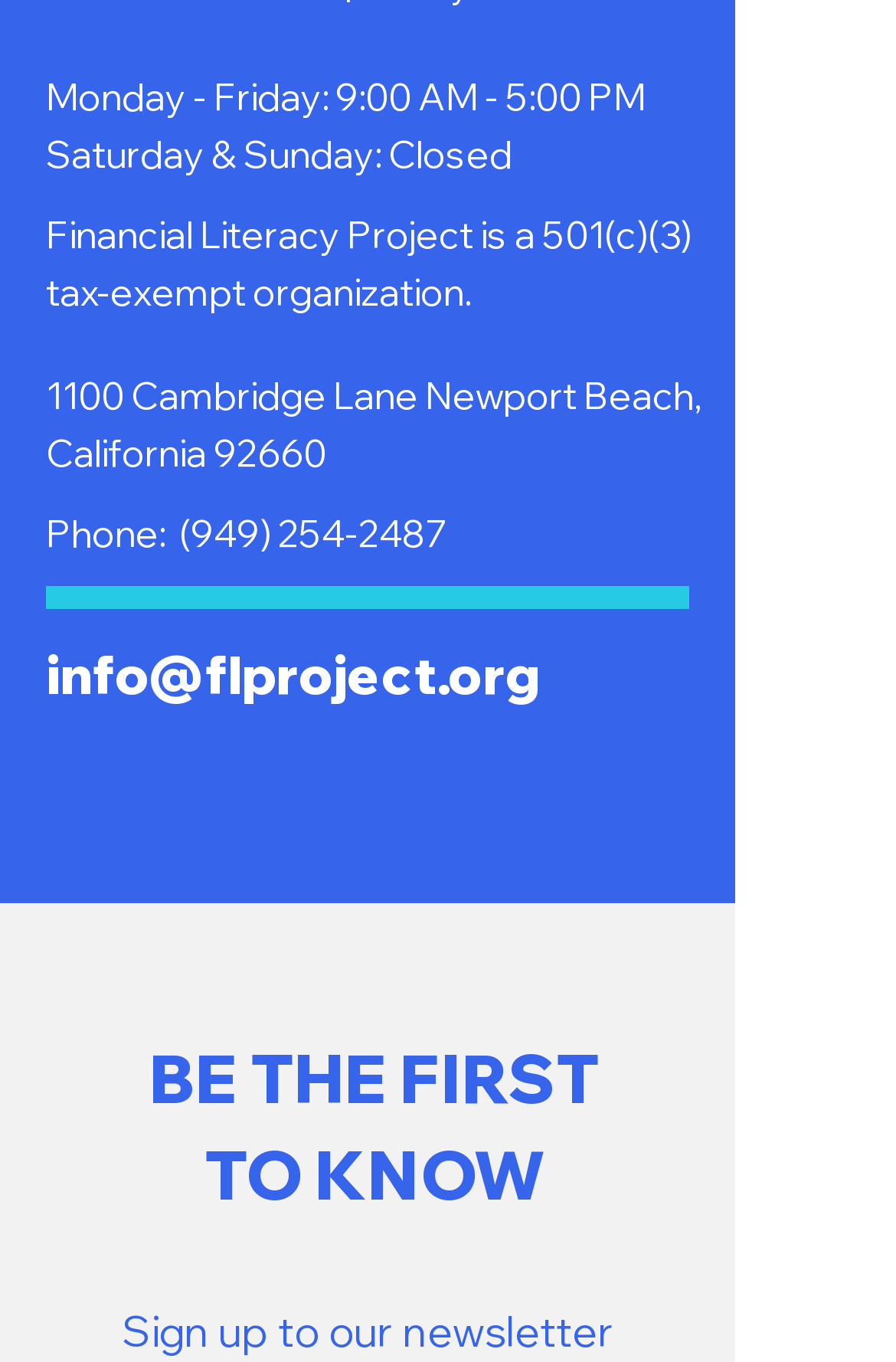Respond with a single word or phrase to the following question: How many social media links are there?

3